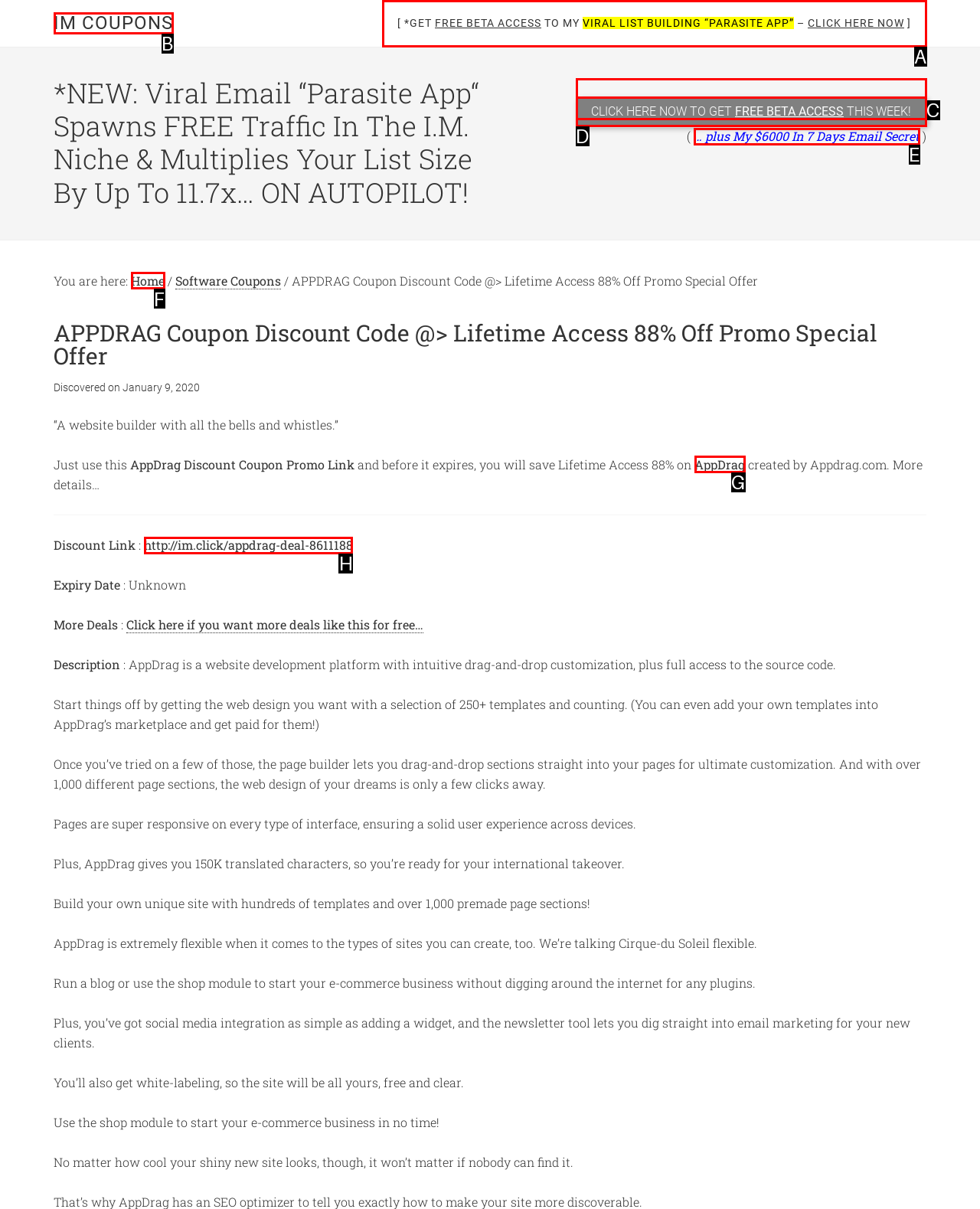Which option should be clicked to execute the task: Copy the discount link?
Reply with the letter of the chosen option.

H